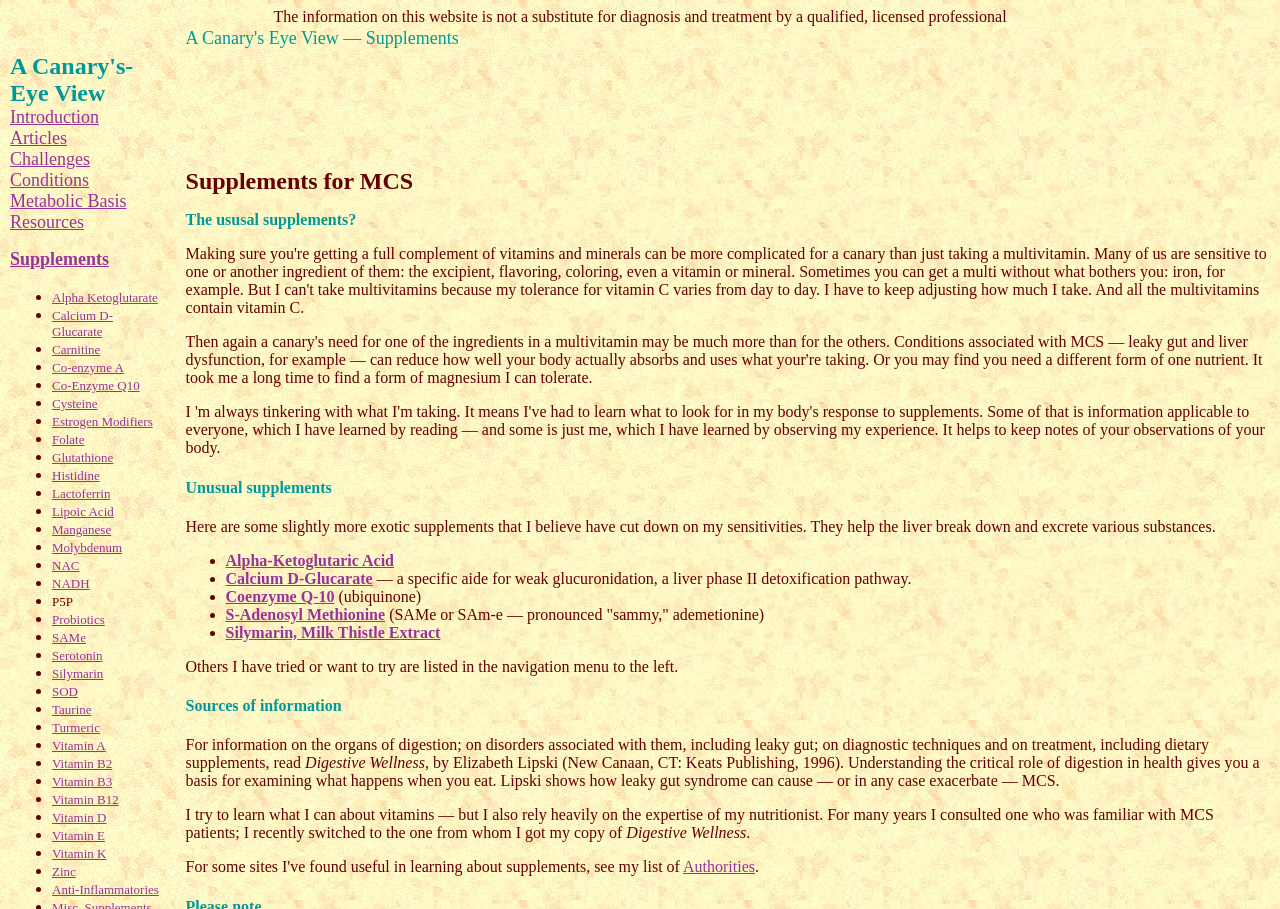Please find the bounding box coordinates of the clickable region needed to complete the following instruction: "Click on Introduction". The bounding box coordinates must consist of four float numbers between 0 and 1, i.e., [left, top, right, bottom].

[0.008, 0.12, 0.077, 0.139]